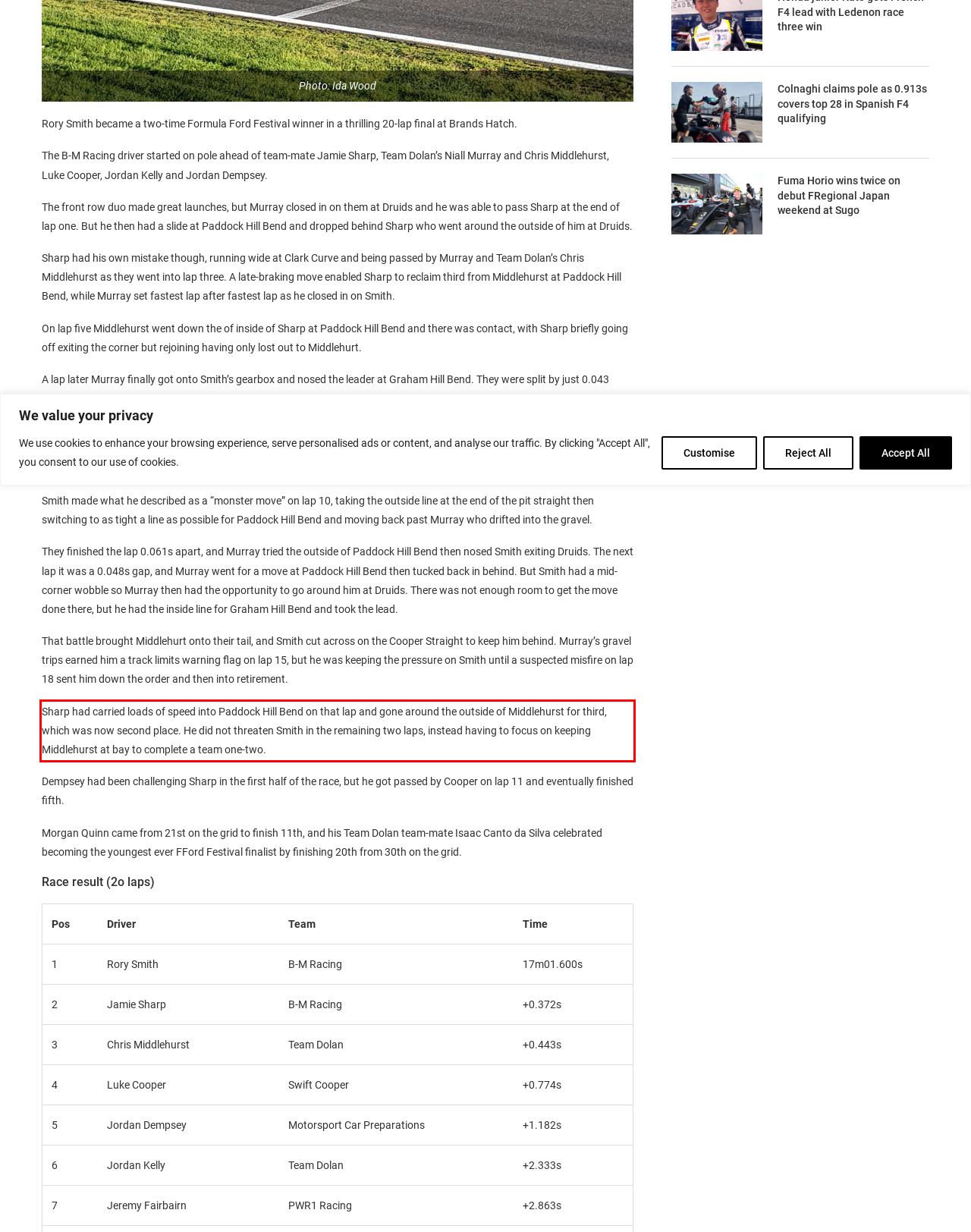Extract and provide the text found inside the red rectangle in the screenshot of the webpage.

Sharp had carried loads of speed into Paddock Hill Bend on that lap and gone around the outside of Middlehurst for third, which was now second place. He did not threaten Smith in the remaining two laps, instead having to focus on keeping Middlehurst at bay to complete a team one-two.